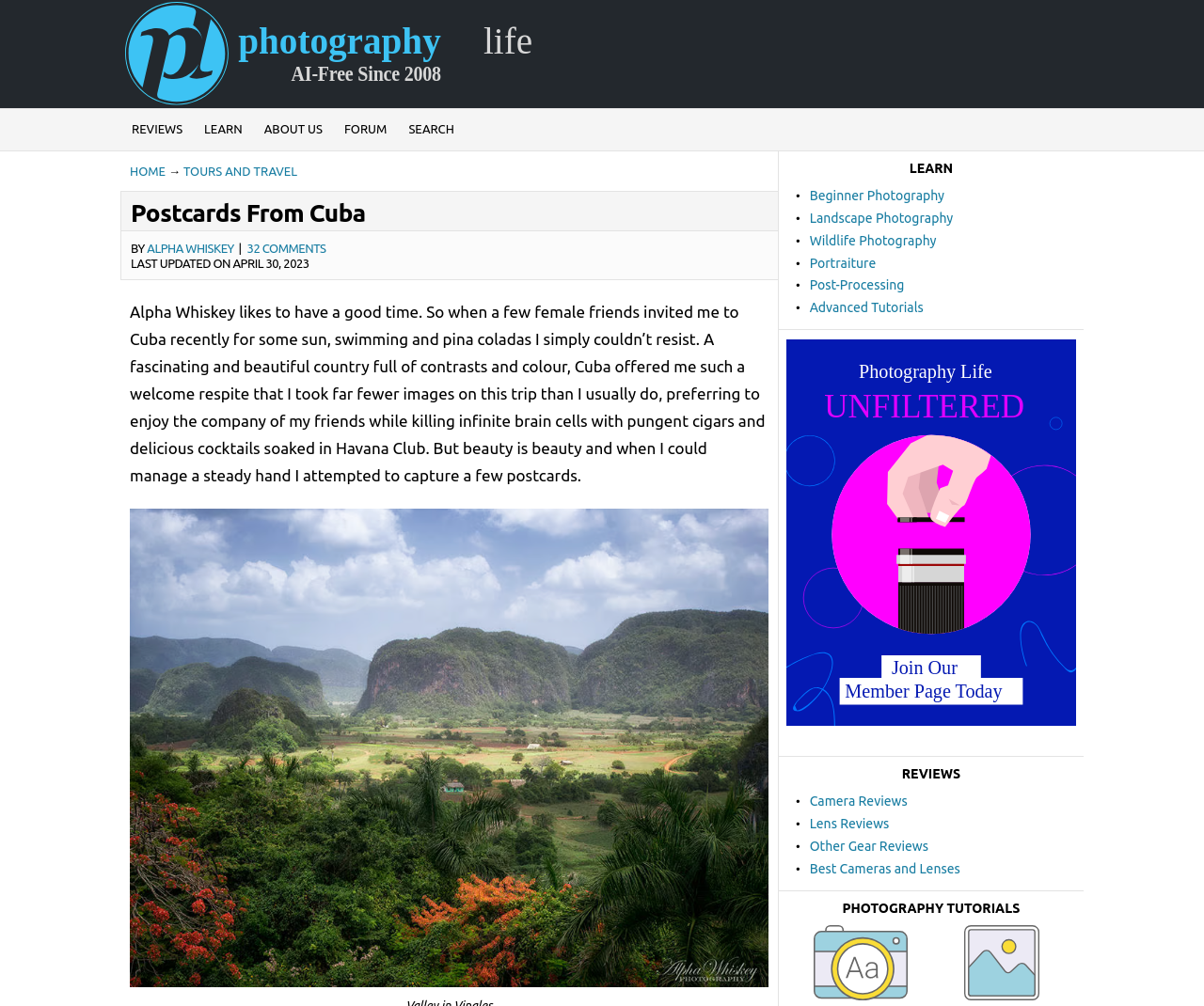Please identify the bounding box coordinates of the clickable area that will fulfill the following instruction: "Support PL on Patreon". The coordinates should be in the format of four float numbers between 0 and 1, i.e., [left, top, right, bottom].

[0.653, 0.703, 0.894, 0.72]